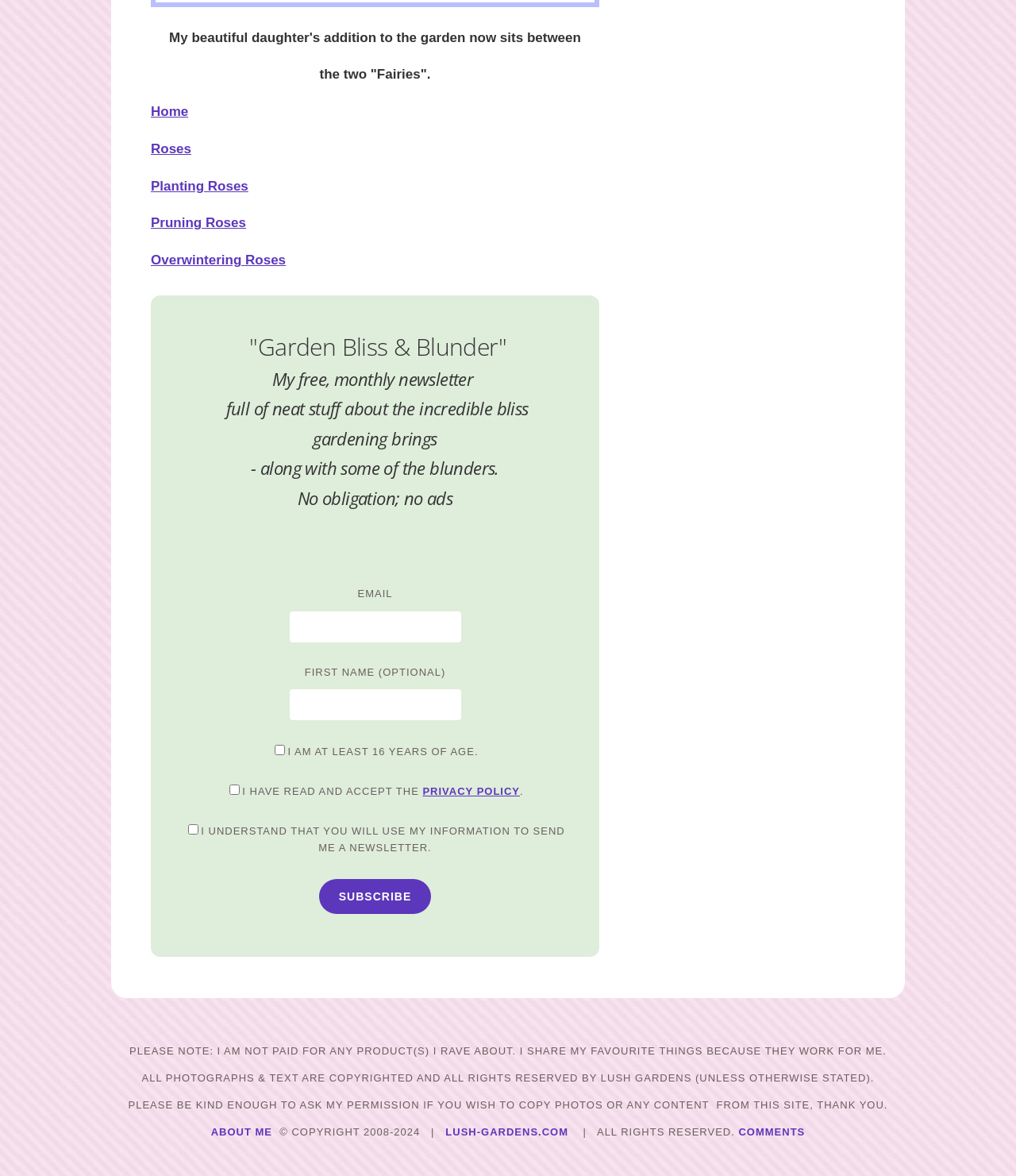Predict the bounding box of the UI element based on the description: "Subscribe". The coordinates should be four float numbers between 0 and 1, formatted as [left, top, right, bottom].

[0.314, 0.747, 0.424, 0.777]